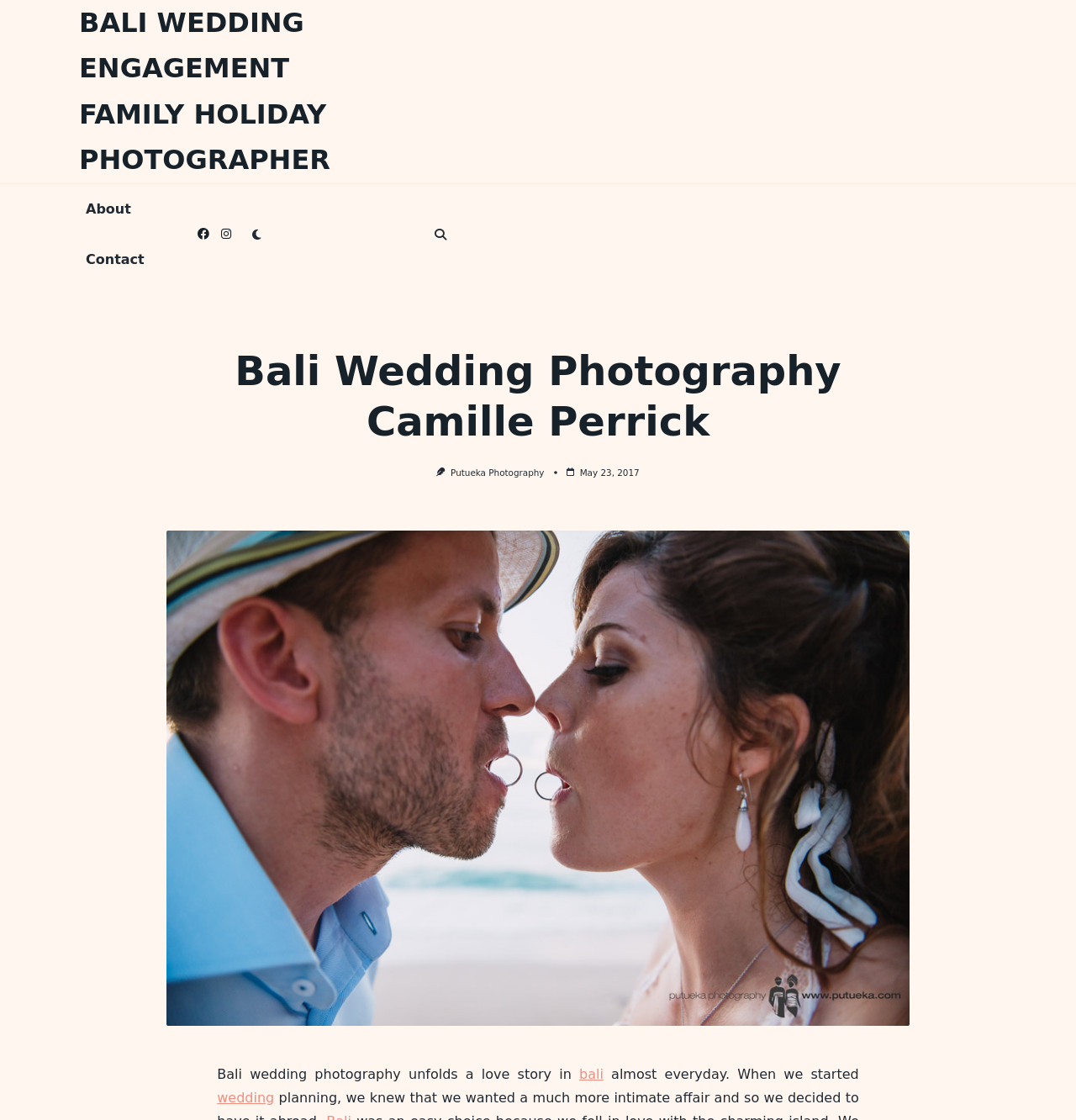Give an in-depth explanation of the webpage layout and content.

The webpage is about Bali wedding photography, specifically showcasing the love story of Camille and Perrick in Bali island. At the top, there are four links: "BALI WEDDING ENGAGEMENT FAMILY HOLIDAY PHOTOGRAPHER", "About", "Contact", and two social media icons. Below these links, there is a header section with a heading "Bali Wedding Photography Camille Perrick" and a link to "Putueka Photography". 

To the right of the header, there is an image, and next to it, a link to the date "May 23, 2017". A large image takes up most of the middle section of the page, showing a couple displaying their wedding ring. 

At the bottom of the page, there is a paragraph of text that starts with "Bali wedding photography unfolds a love story in" and continues with "almost everyday. When we started". The words "bali" and "wedding" in the text are links.